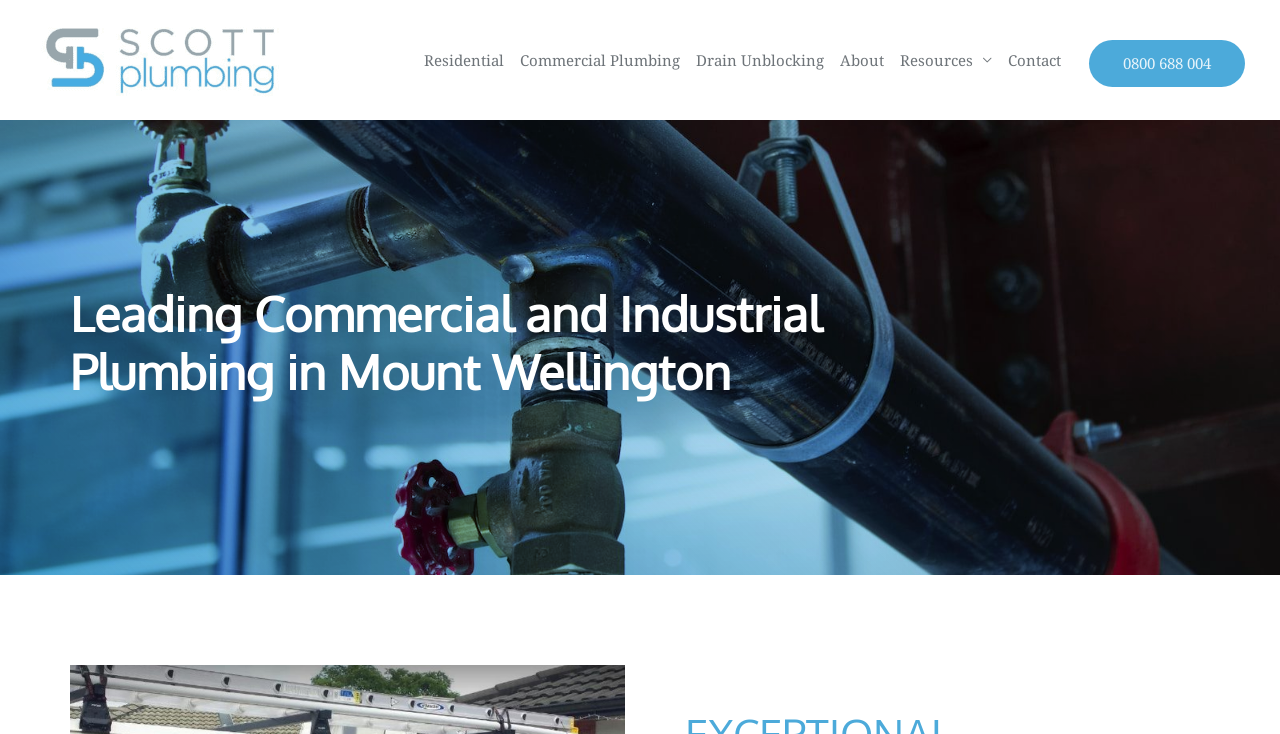Can you find the bounding box coordinates of the area I should click to execute the following instruction: "read about Drain Unblocking services"?

[0.538, 0.034, 0.65, 0.129]